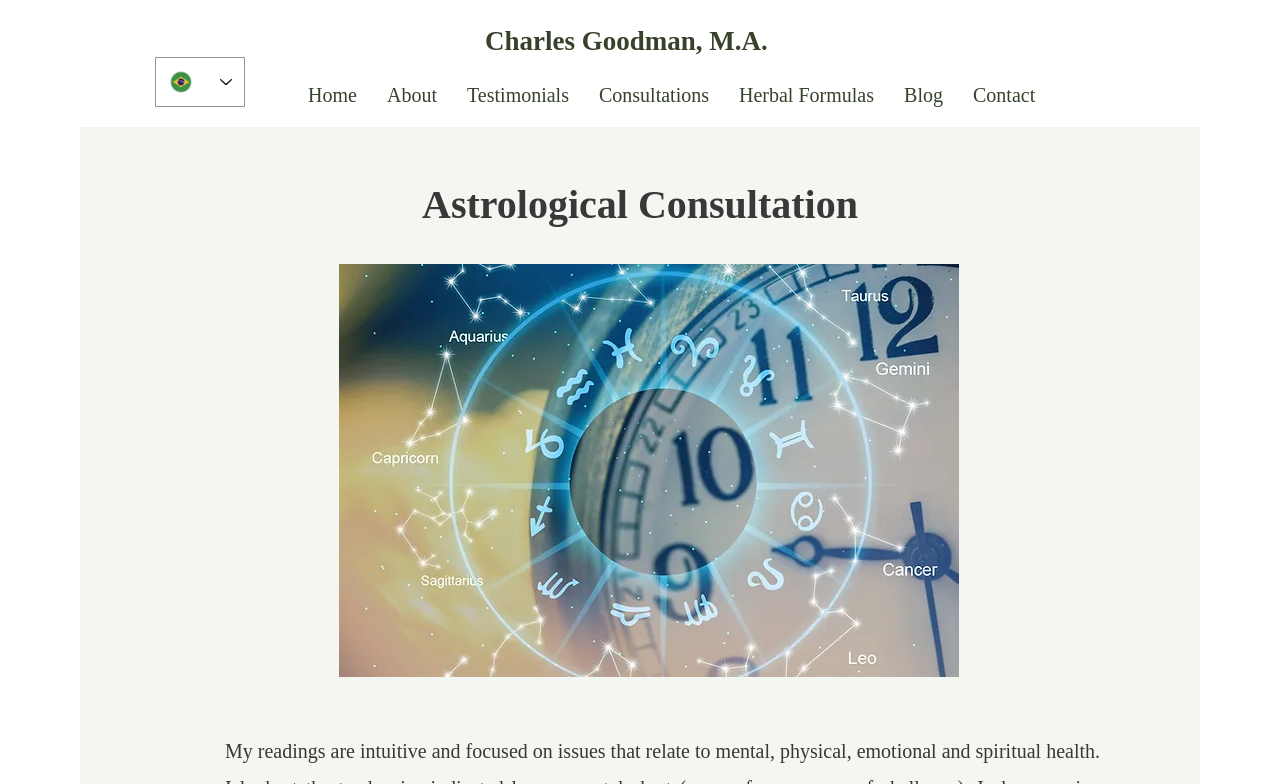Determine the bounding box coordinates of the target area to click to execute the following instruction: "select a language."

[0.121, 0.073, 0.191, 0.136]